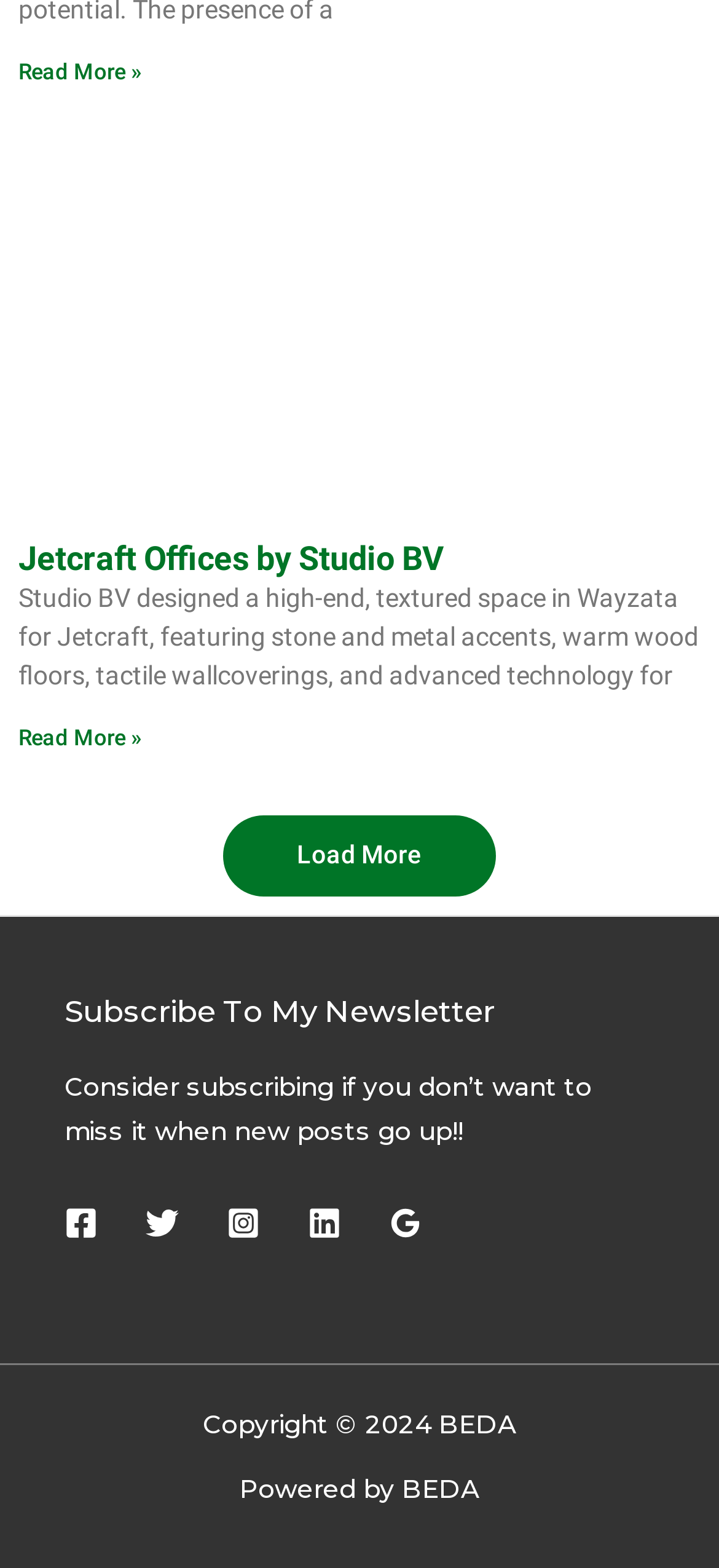Please determine the bounding box coordinates for the element with the description: "clubs".

None